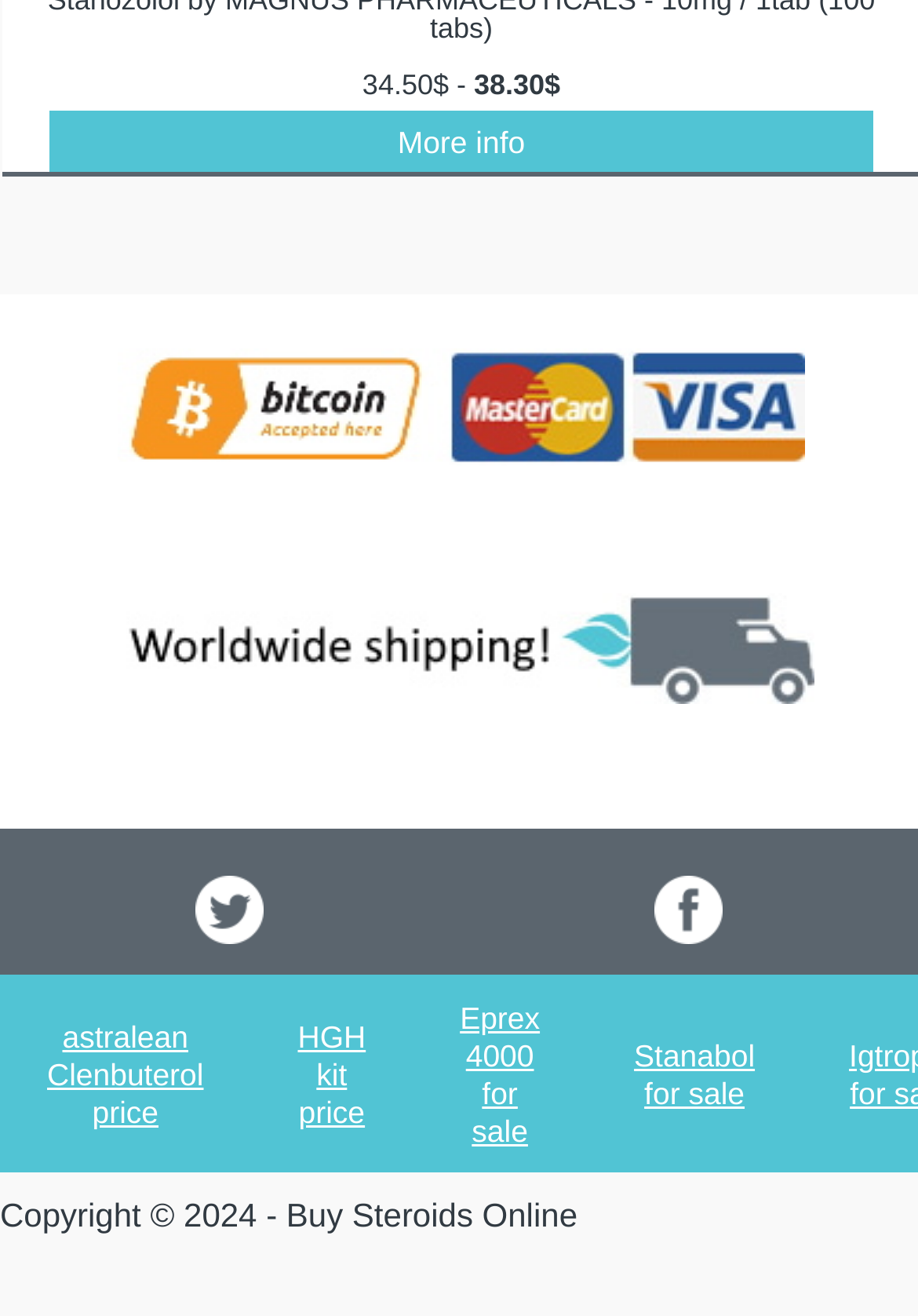Determine the bounding box of the UI component based on this description: "More info". The bounding box coordinates should be four float values between 0 and 1, i.e., [left, top, right, bottom].

[0.433, 0.094, 0.572, 0.121]